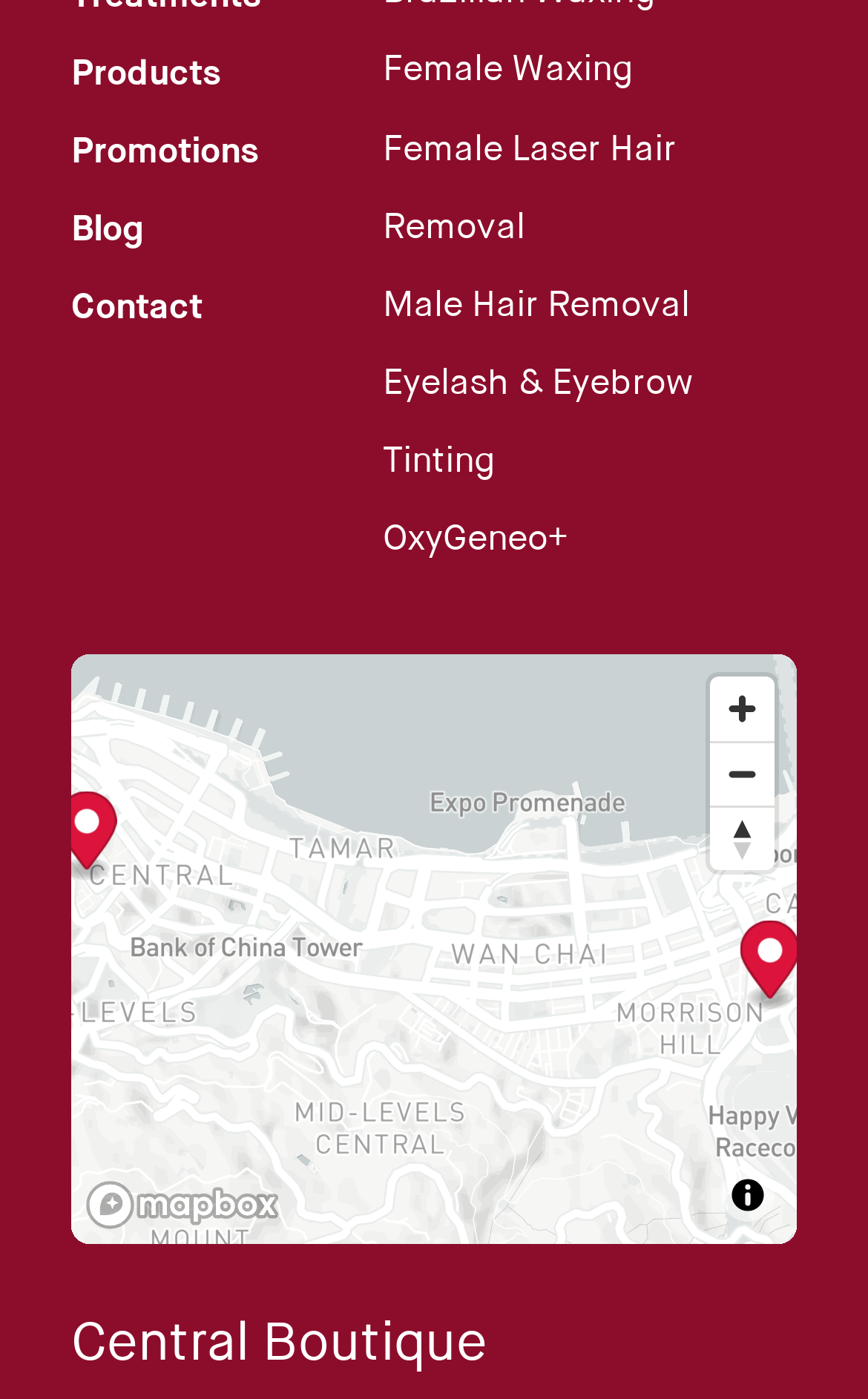Please specify the bounding box coordinates of the region to click in order to perform the following instruction: "View OxyGeneo+".

[0.441, 0.375, 0.654, 0.403]